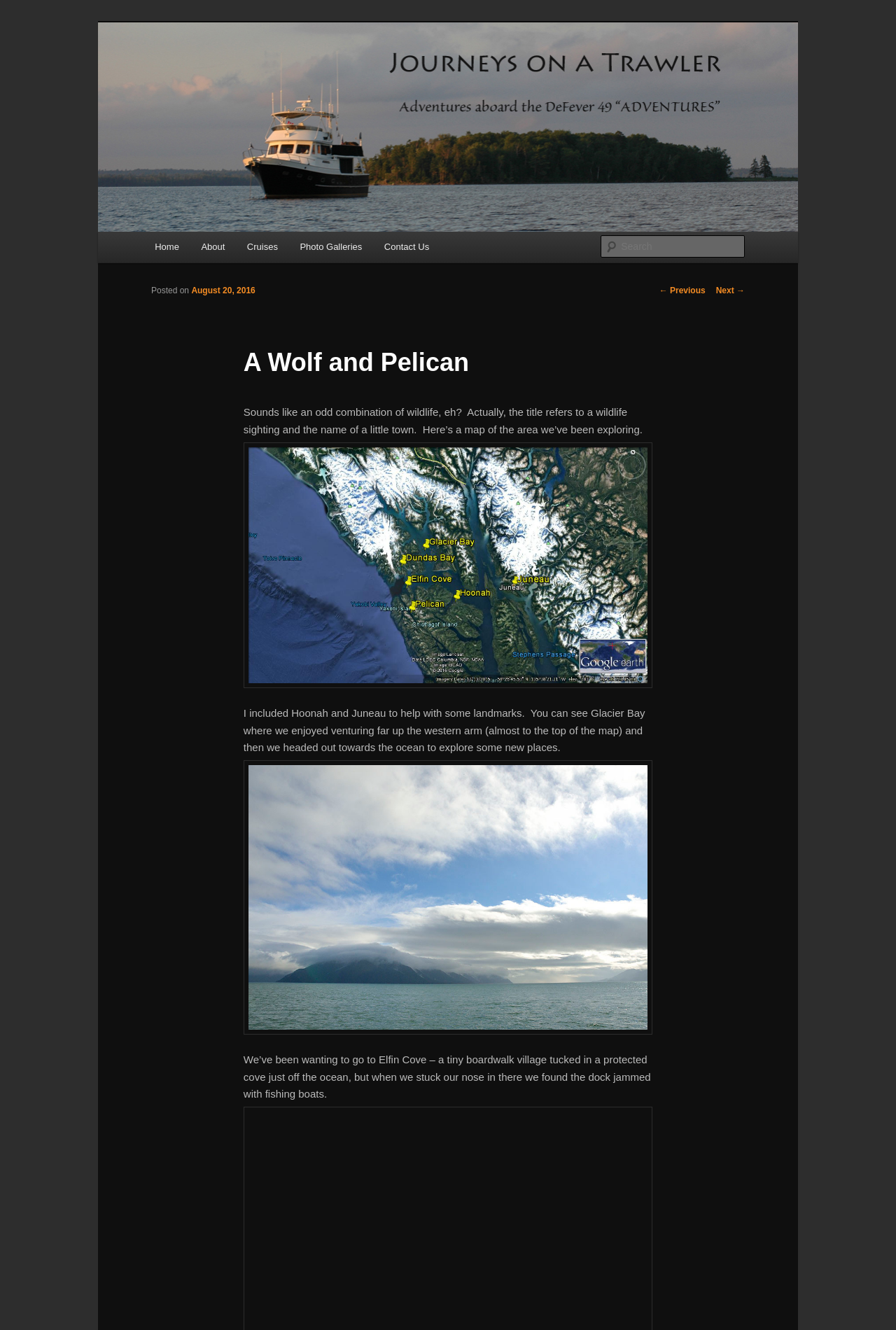Determine the bounding box coordinates of the clickable region to follow the instruction: "Explore Photo Galleries".

[0.322, 0.174, 0.416, 0.197]